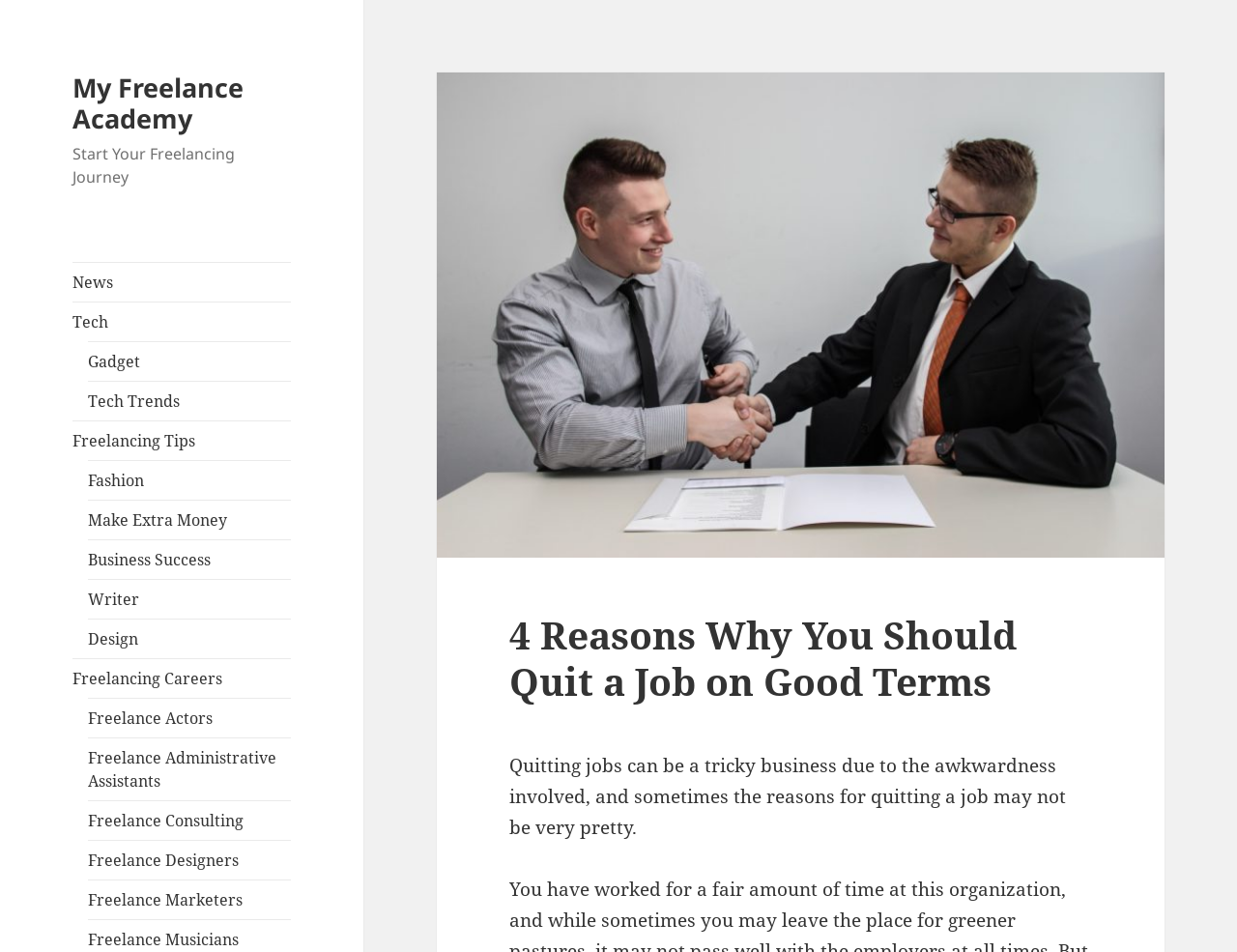Please identify the bounding box coordinates of the clickable area that will fulfill the following instruction: "go to My Freelance Academy". The coordinates should be in the format of four float numbers between 0 and 1, i.e., [left, top, right, bottom].

[0.059, 0.073, 0.197, 0.143]